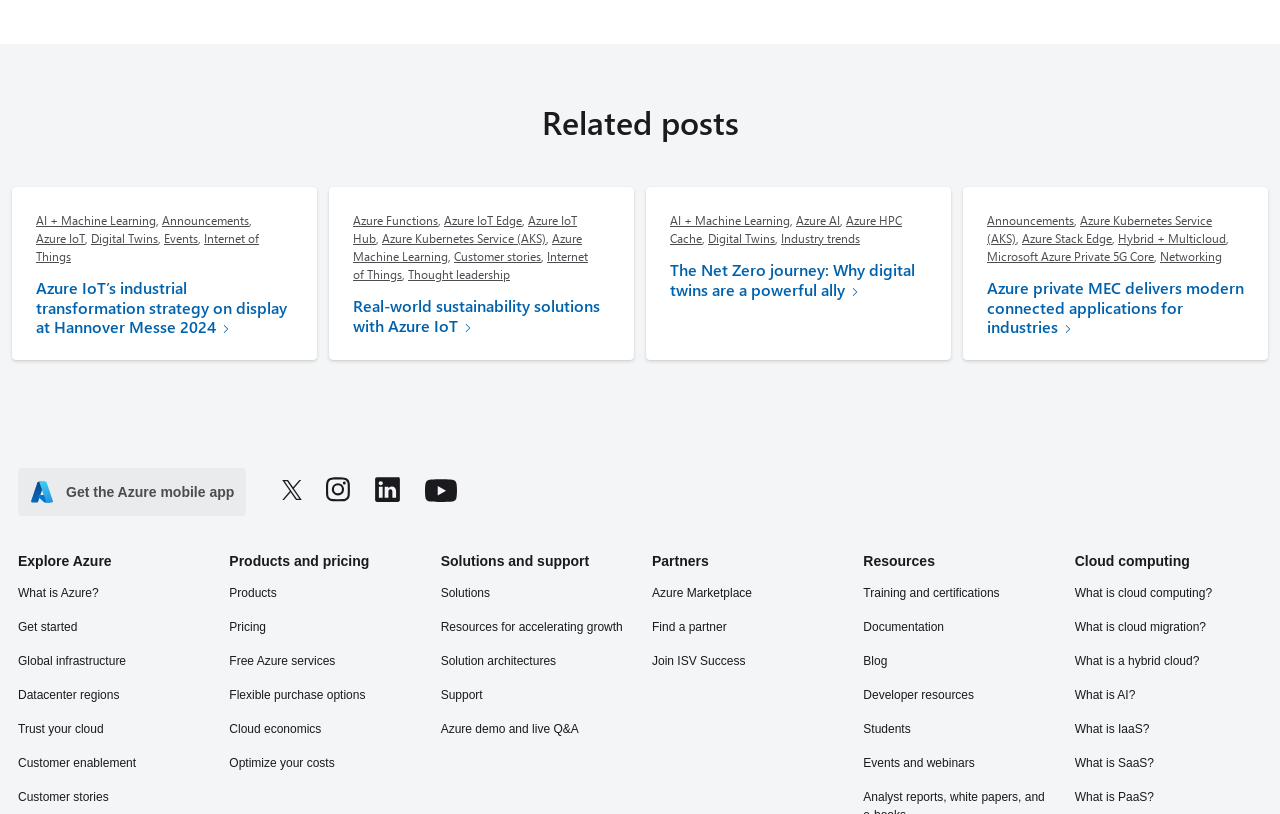What is the purpose of the 'Explore Azure' section?
Examine the webpage screenshot and provide an in-depth answer to the question.

The 'Explore Azure' section appears to be a navigation menu that provides links to various Azure-related topics, such as 'What is Azure?', 'Get started', and 'Global infrastructure', which suggests that its purpose is to provide information and resources about Azure to users.